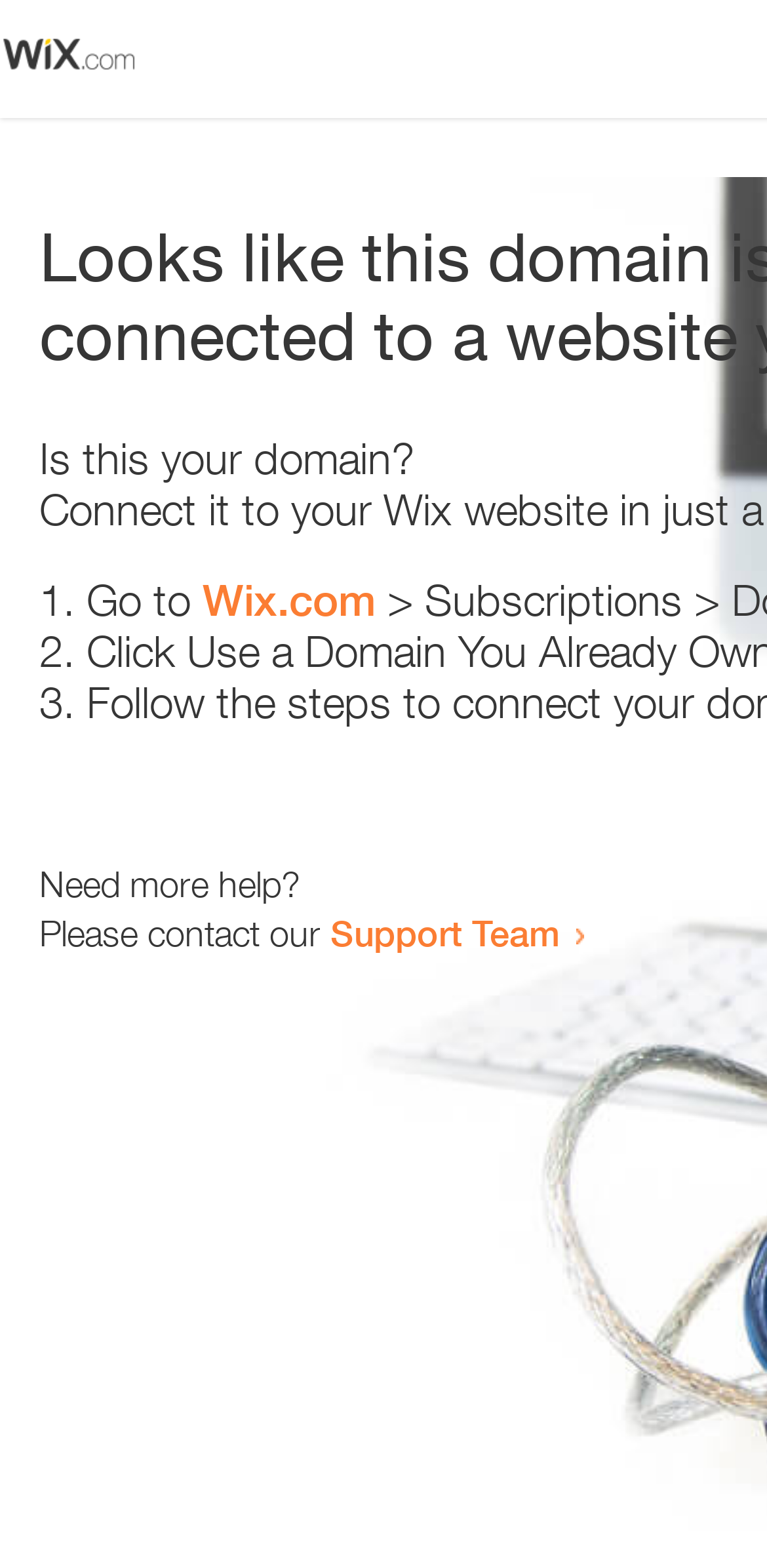Find the bounding box of the web element that fits this description: "LEARN MORE our program".

None